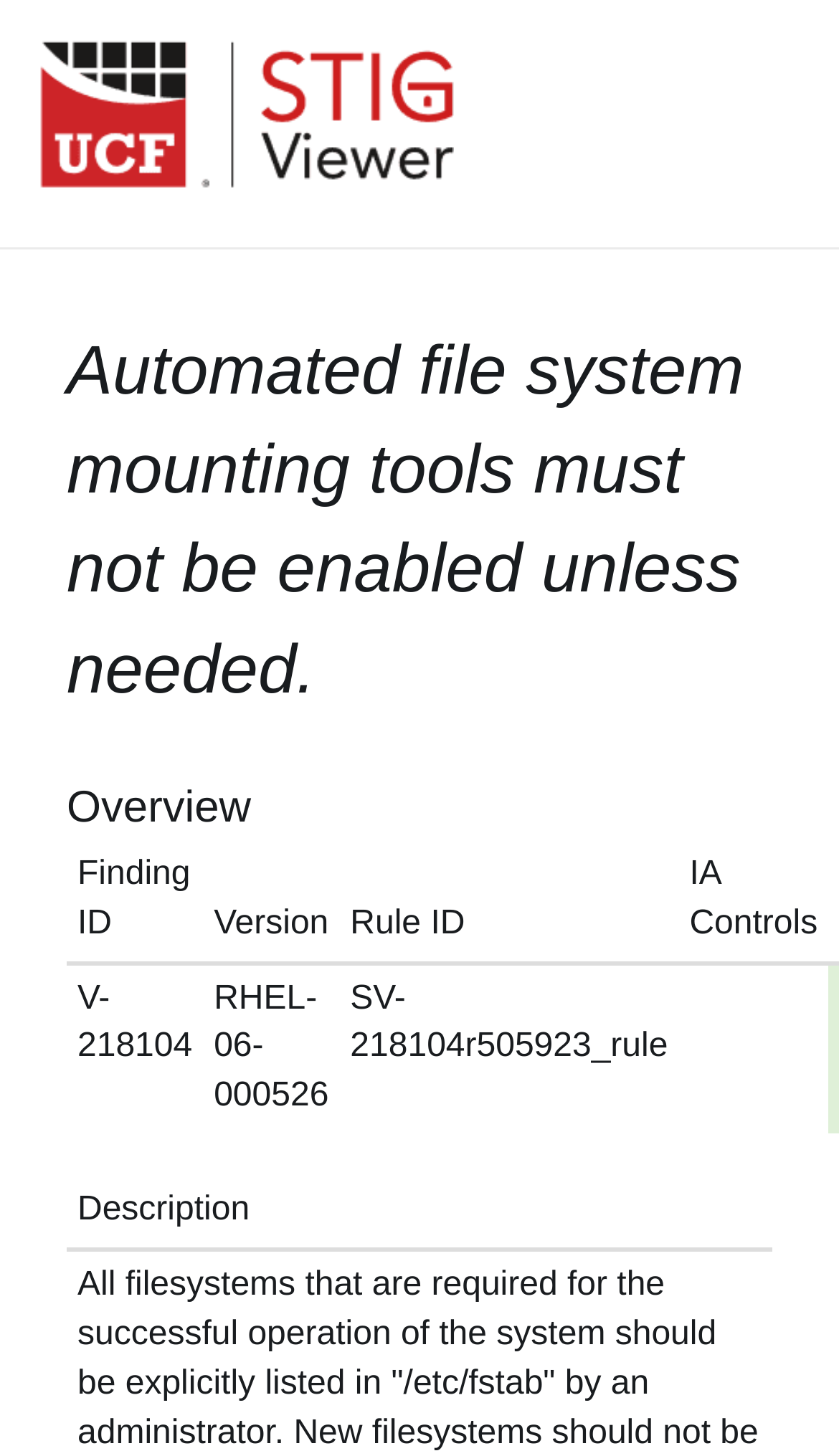What is the text of the first heading?
From the image, respond with a single word or phrase.

Automated file system mounting tools must not be enabled unless needed.